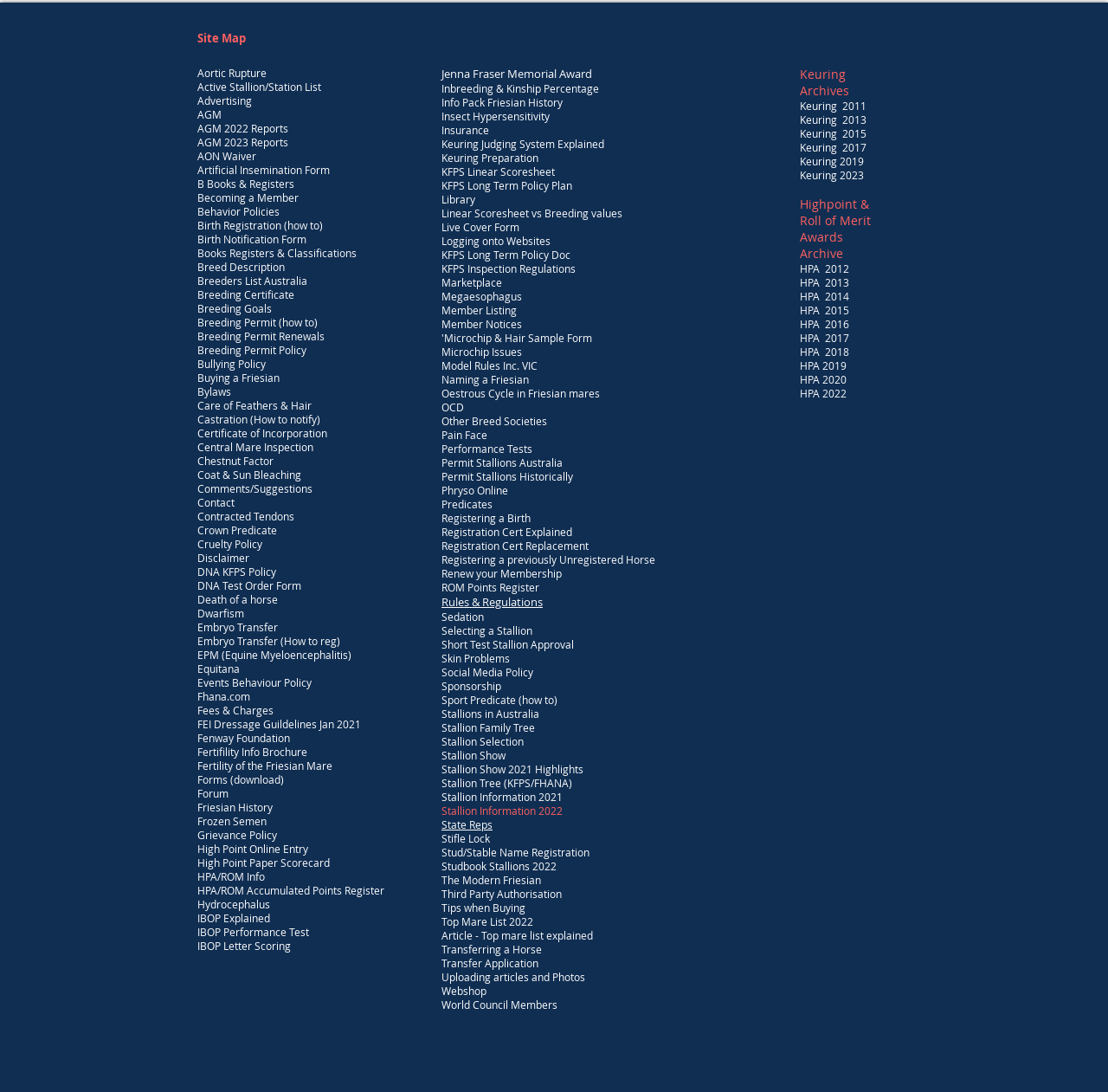Please identify the bounding box coordinates of the region to click in order to complete the given instruction: "View AGM 2022 Reports". The coordinates should be four float numbers between 0 and 1, i.e., [left, top, right, bottom].

[0.178, 0.111, 0.26, 0.124]